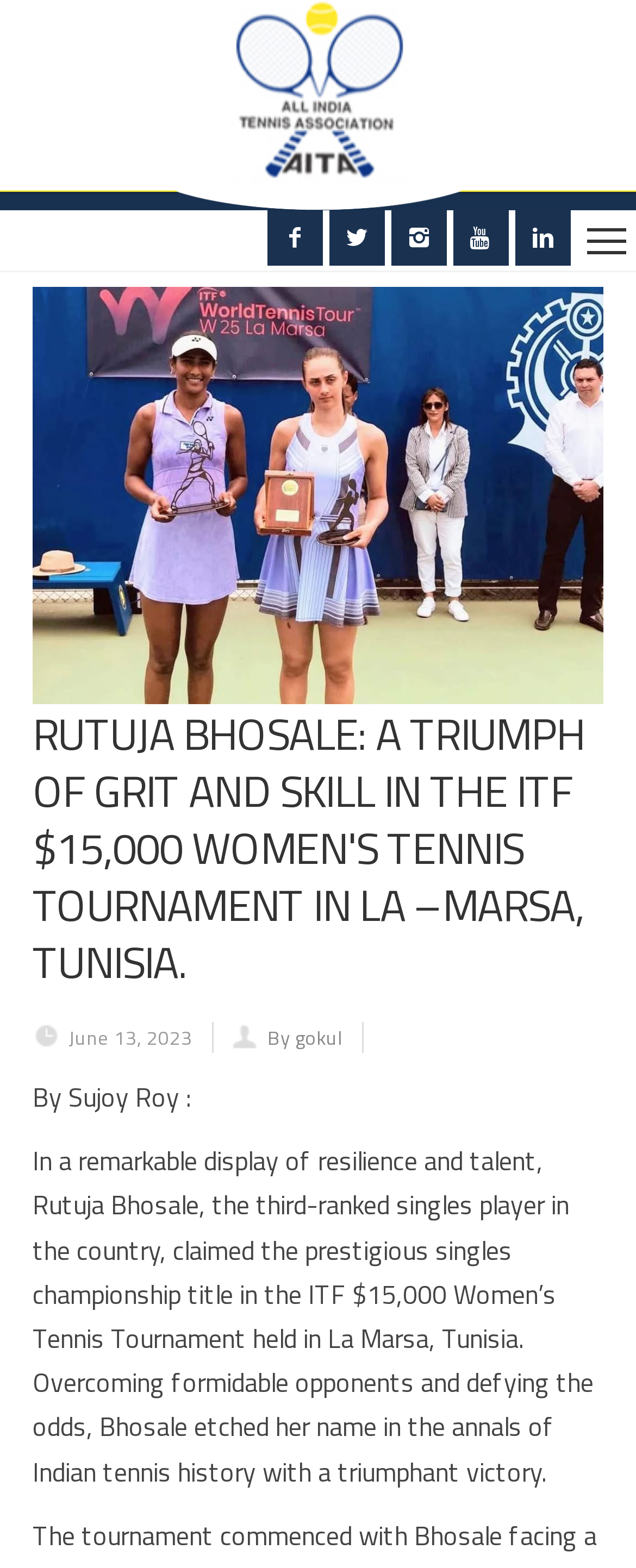Explain in detail what you observe on this webpage.

The webpage is about Rutuja Bhosale's triumph in the ITF $15,000 Women's Tennis Tournament in La Marsa, Tunisia. At the top, there is a link and an image, with another image below them. 

Below these elements, there is a table with five cells, each containing a link with an icon. These cells are aligned horizontally and are positioned near the top of the page.

Further down, there is a large heading that spans the width of the page, stating "RUTUJA BHOSALE: A TRIUMPH OF GRIT AND SKILL IN THE ITF $15,000 WOMEN'S TENNIS TOURNAMENT IN LA –MARSA, TUNISIA." 

Below the heading, there is a link with a Facebook icon, followed by a date "June 13, 2023" and another link "By gokul". 

The main article begins with a byline "By Sujoy Roy :" and then describes Rutuja Bhosale's remarkable display of resilience and talent, claiming the prestigious singles championship title in the ITF $15,000 Women’s Tennis Tournament held in La Marsa, Tunisia. The article highlights her overcoming formidable opponents and defying the odds to etch her name in the annals of Indian tennis history with a triumphant victory.